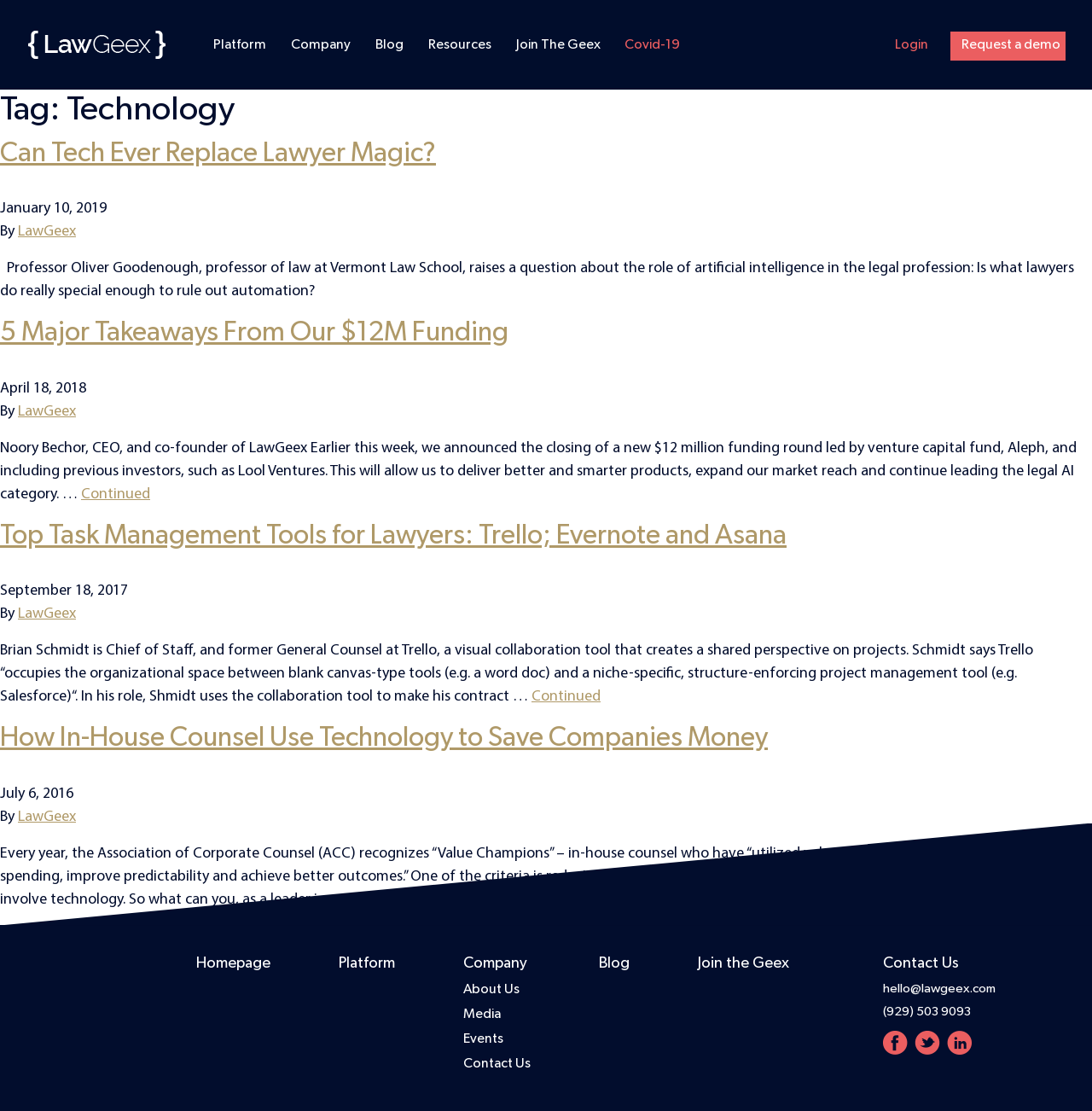How many articles are on this page?
From the image, provide a succinct answer in one word or a short phrase.

4